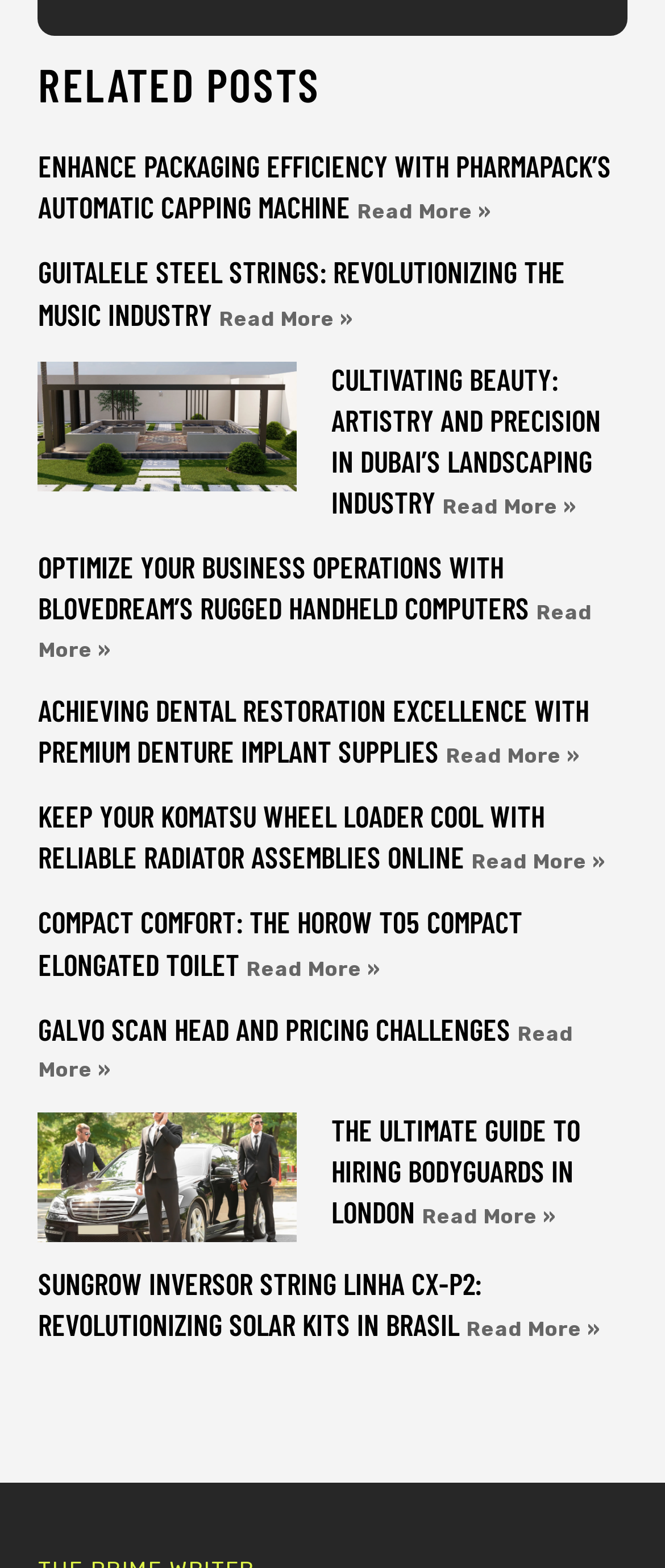What is the topic of the article with the image?
Respond to the question with a well-detailed and thorough answer.

The topic of the article with the image is the 'Landscaping Industry' because the image is a child of the article element with ID 193, and the text content of the link element with ID 309 is 'Cultivating Beauty Artistry and Precision in Dubai's Landscaping Industry'.